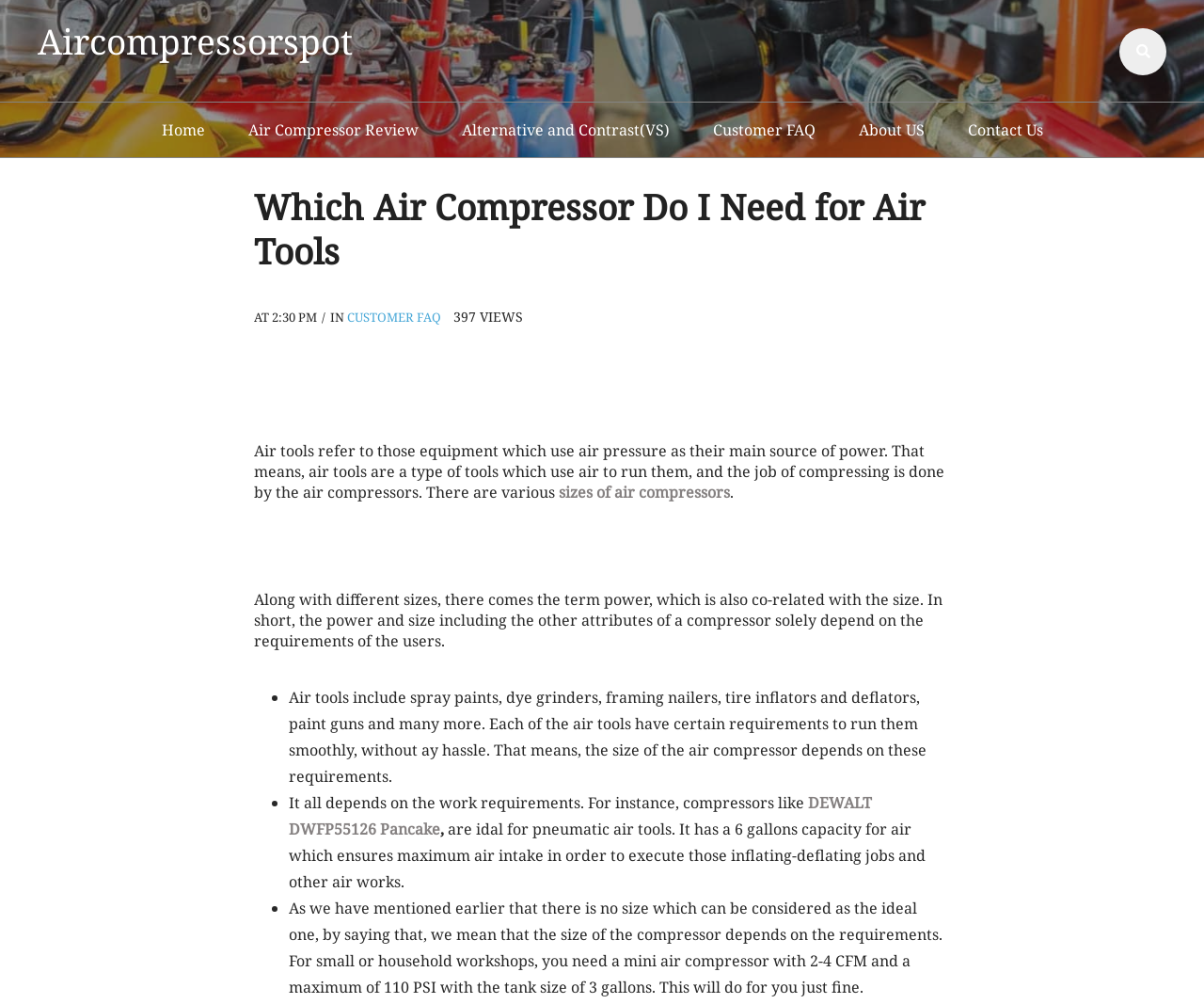Determine the bounding box coordinates for the area that needs to be clicked to fulfill this task: "read about Air Compressor Review". The coordinates must be given as four float numbers between 0 and 1, i.e., [left, top, right, bottom].

[0.189, 0.102, 0.364, 0.157]